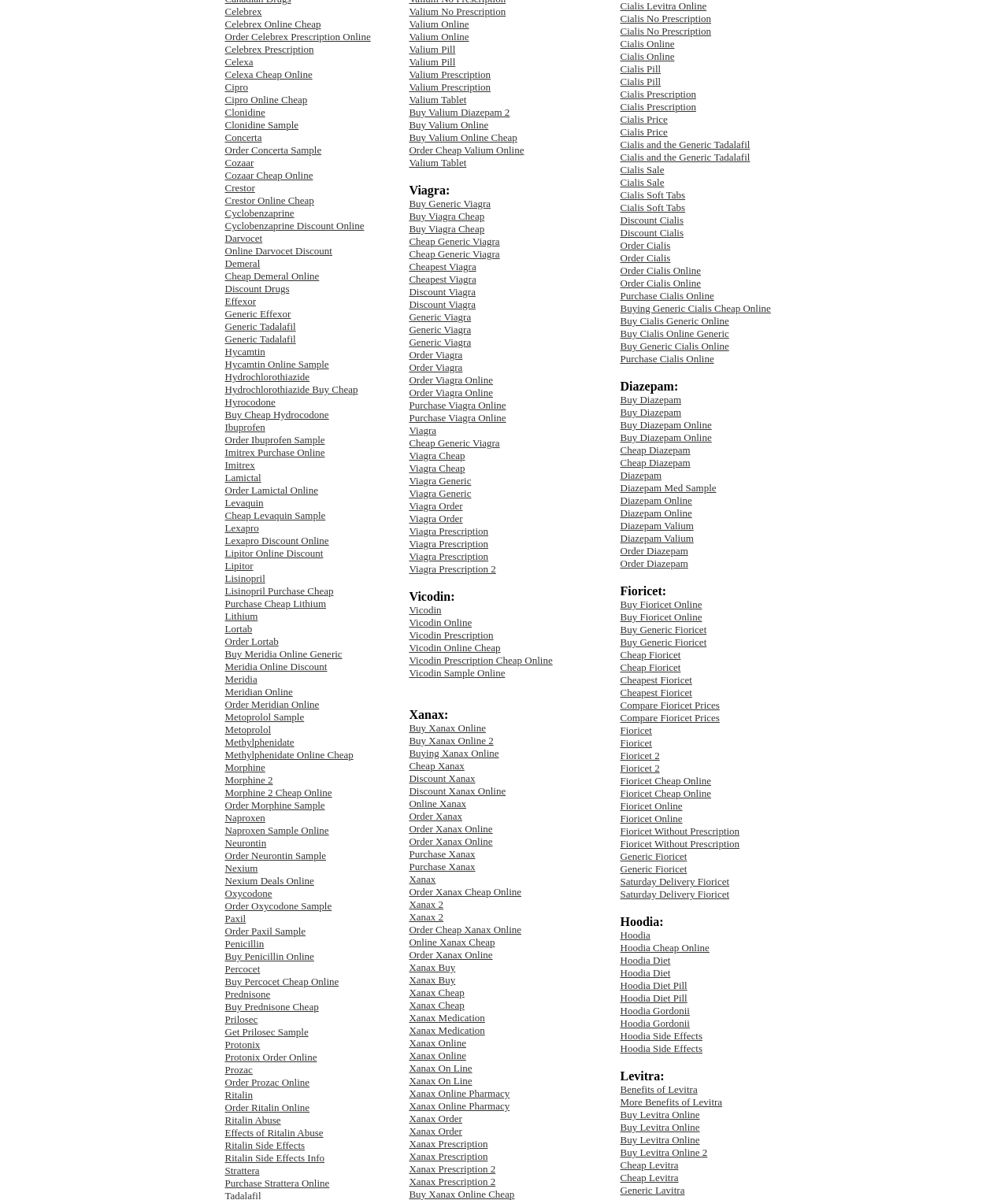Find the bounding box coordinates for the element that must be clicked to complete the instruction: "Click Buy Fioricet Online". The coordinates should be four float numbers between 0 and 1, indicated as [left, top, right, bottom].

[0.615, 0.499, 0.696, 0.509]